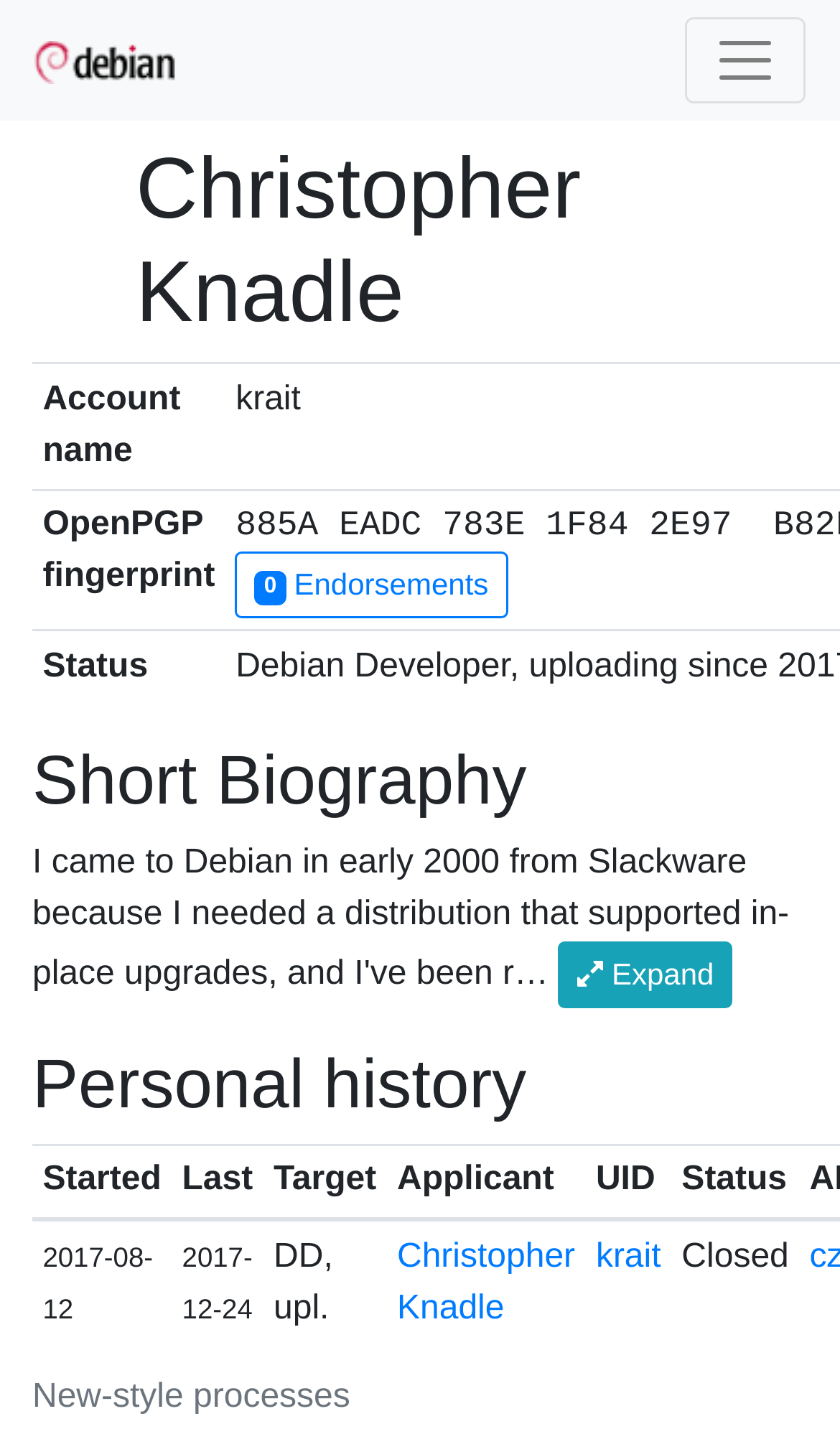Examine the screenshot and answer the question in as much detail as possible: How many endorsements does the applicant have?

The webpage has a link element with the text '0 Endorsements', which indicates the number of endorsements the applicant has received.